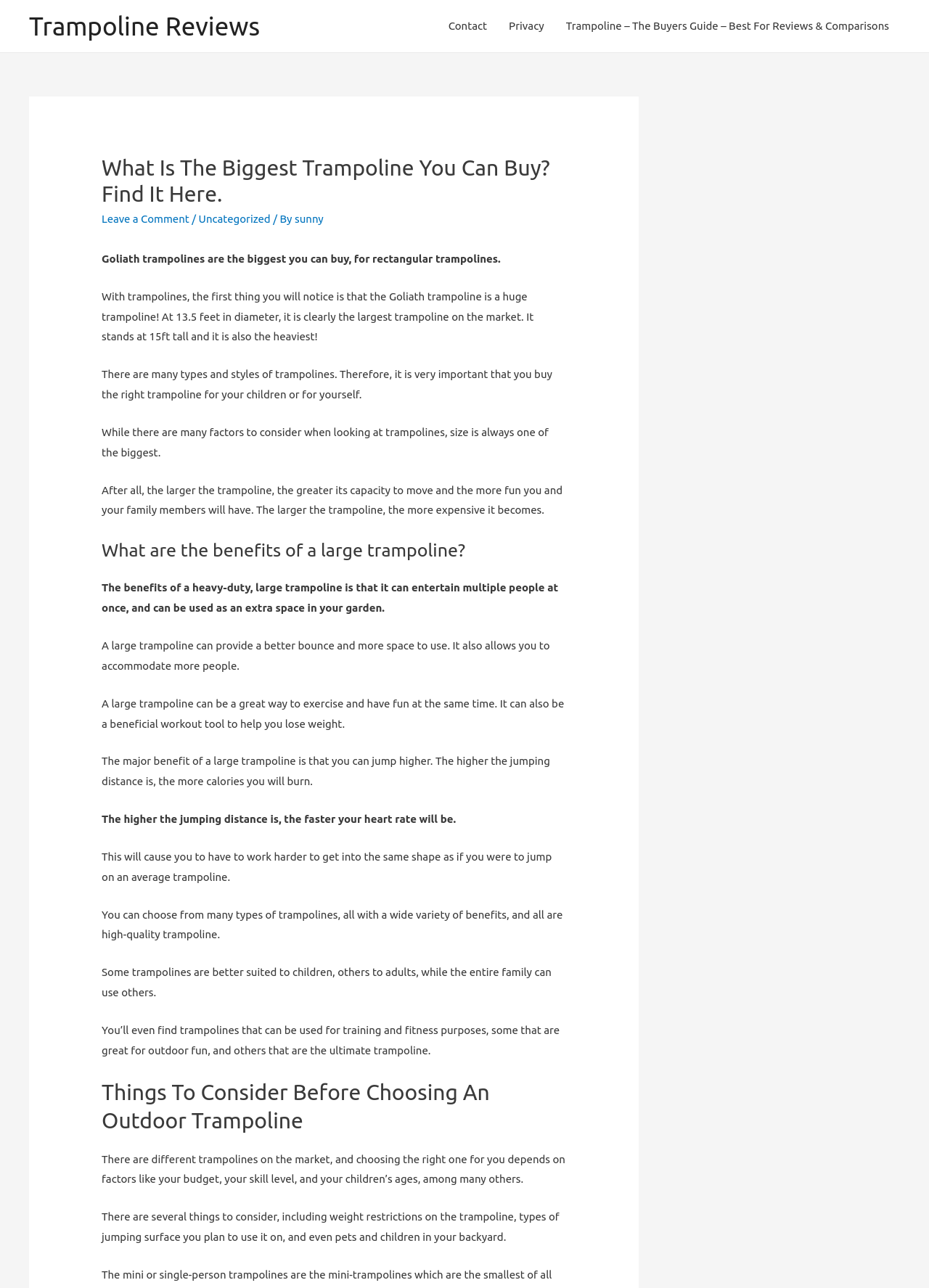Please specify the bounding box coordinates in the format (top-left x, top-left y, bottom-right x, bottom-right y), with all values as floating point numbers between 0 and 1. Identify the bounding box of the UI element described by: Trampoline Reviews

[0.031, 0.009, 0.28, 0.032]